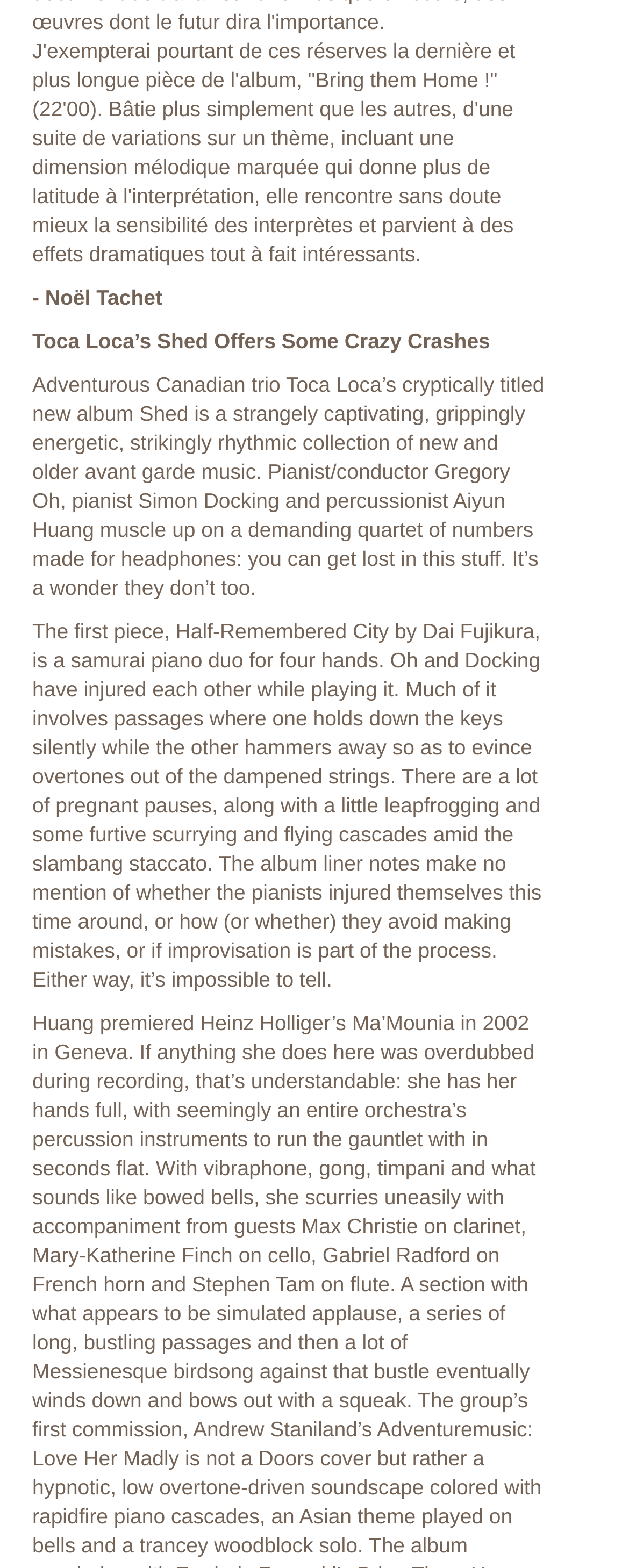Kindly determine the bounding box coordinates of the area that needs to be clicked to fulfill this instruction: "Learn about Heinz Holliger's Ma'Mounia".

[0.318, 0.645, 0.55, 0.66]